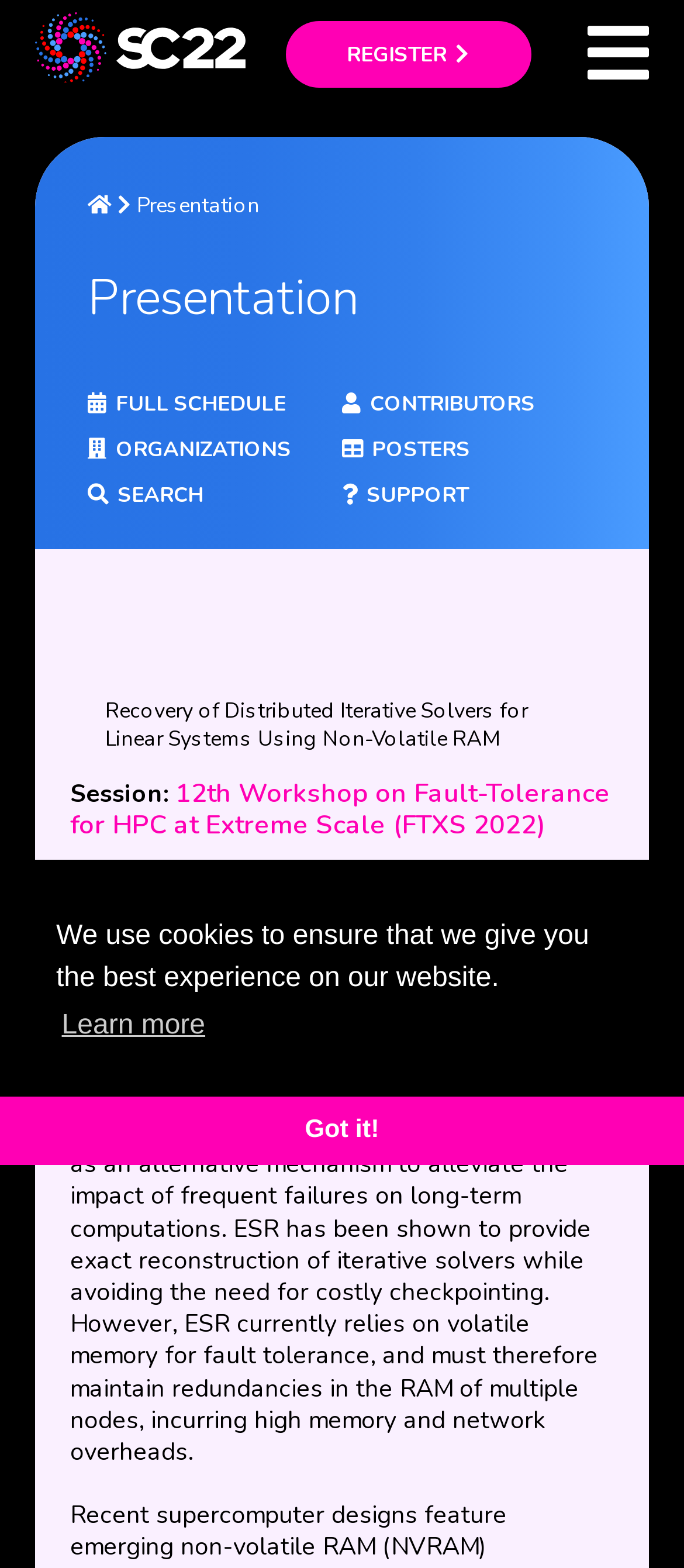How many links are in the menu?
Please give a detailed and elaborate answer to the question.

I counted the number of links in the menu by looking at the menu toggle button and its child elements. The menu has links to 'Home', 'FULL SCHEDULE', 'CONTRIBUTORS', 'ORGANIZATIONS', 'POSTERS', 'SEARCH', 'SUPPORT', and a few others, totaling 9 links.